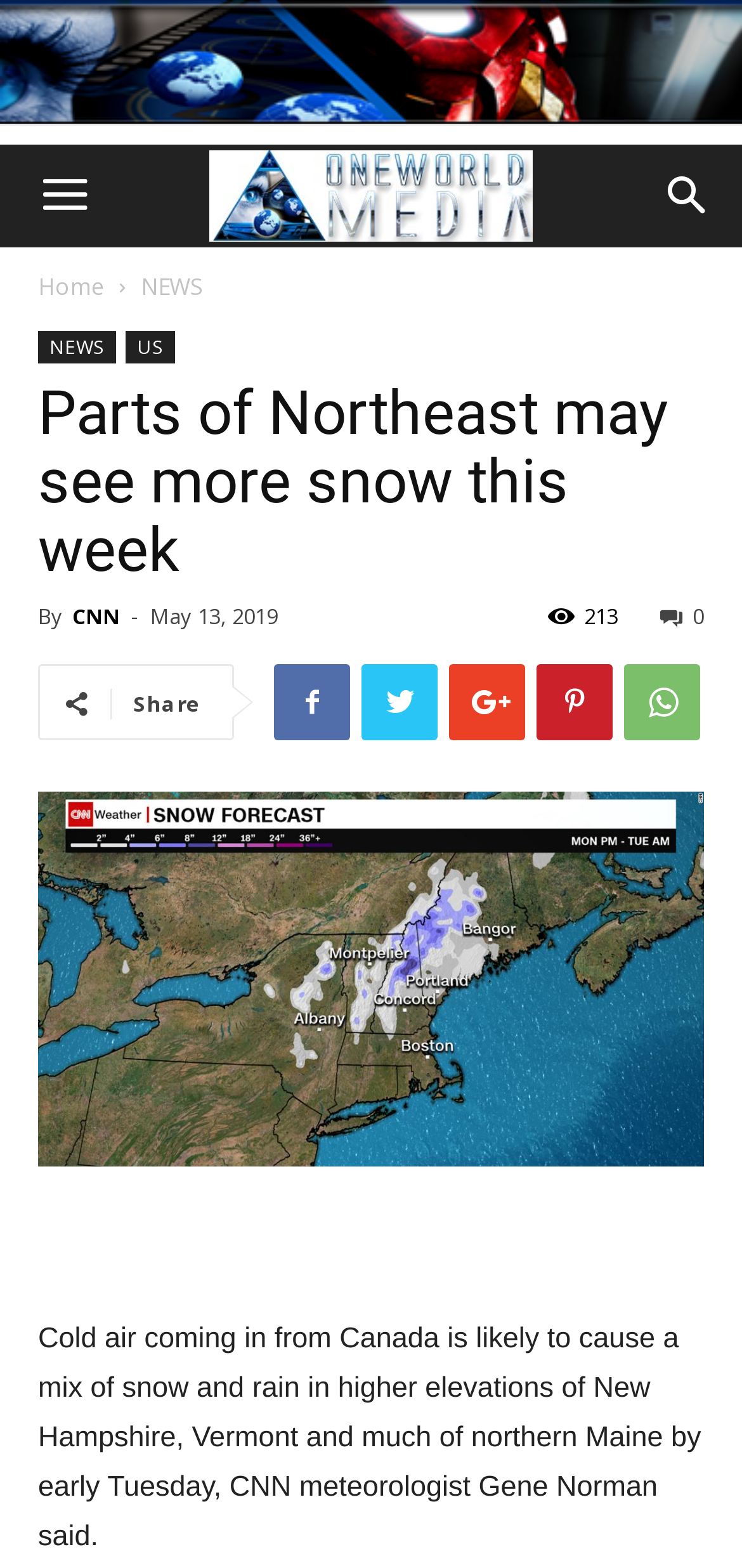Answer the following query with a single word or phrase:
What is the date of the article?

May 13, 2019